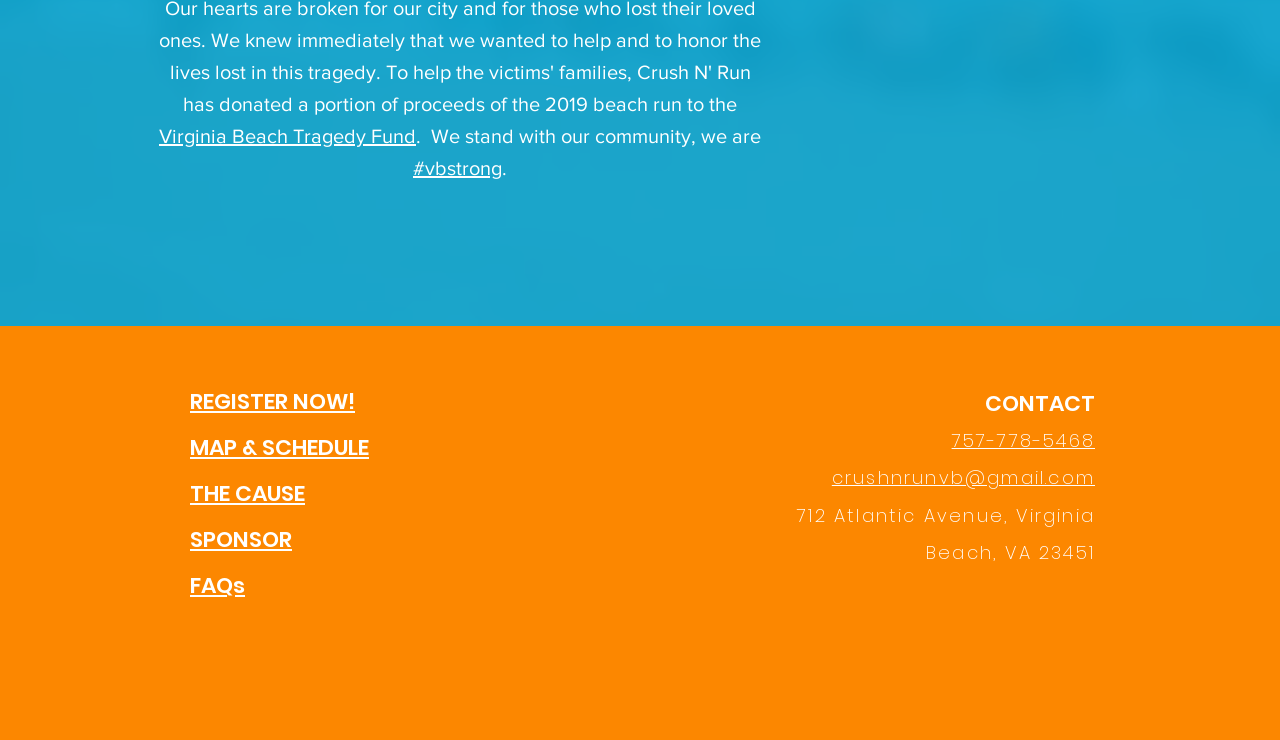What is the contact email address?
Give a single word or phrase as your answer by examining the image.

crushnrunvb@gmail.com